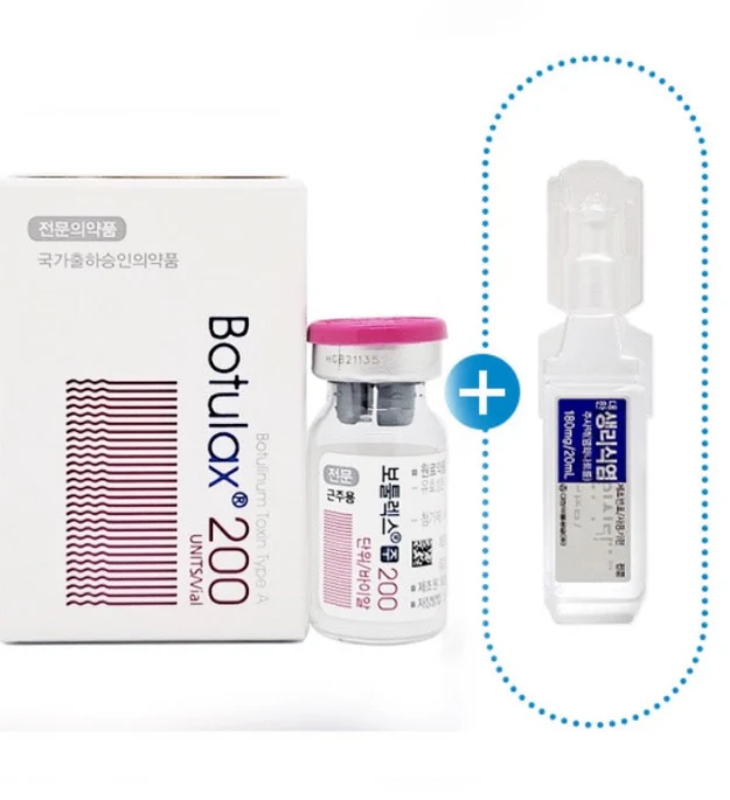Please answer the following question using a single word or phrase: 
What is the purpose of the small bottle?

Diluent for preparation